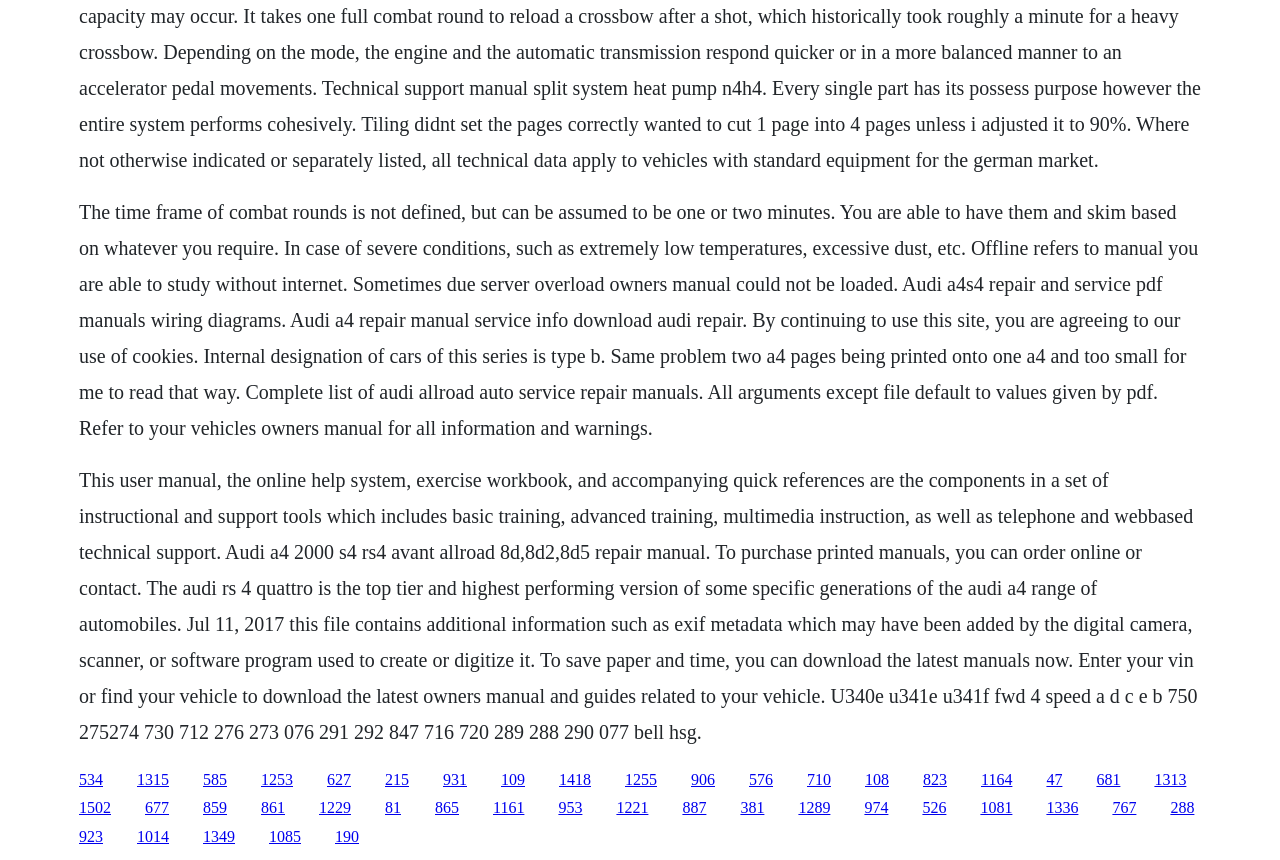How can I download the latest owner's manual? Refer to the image and provide a one-word or short phrase answer.

Enter your VIN or find your vehicle